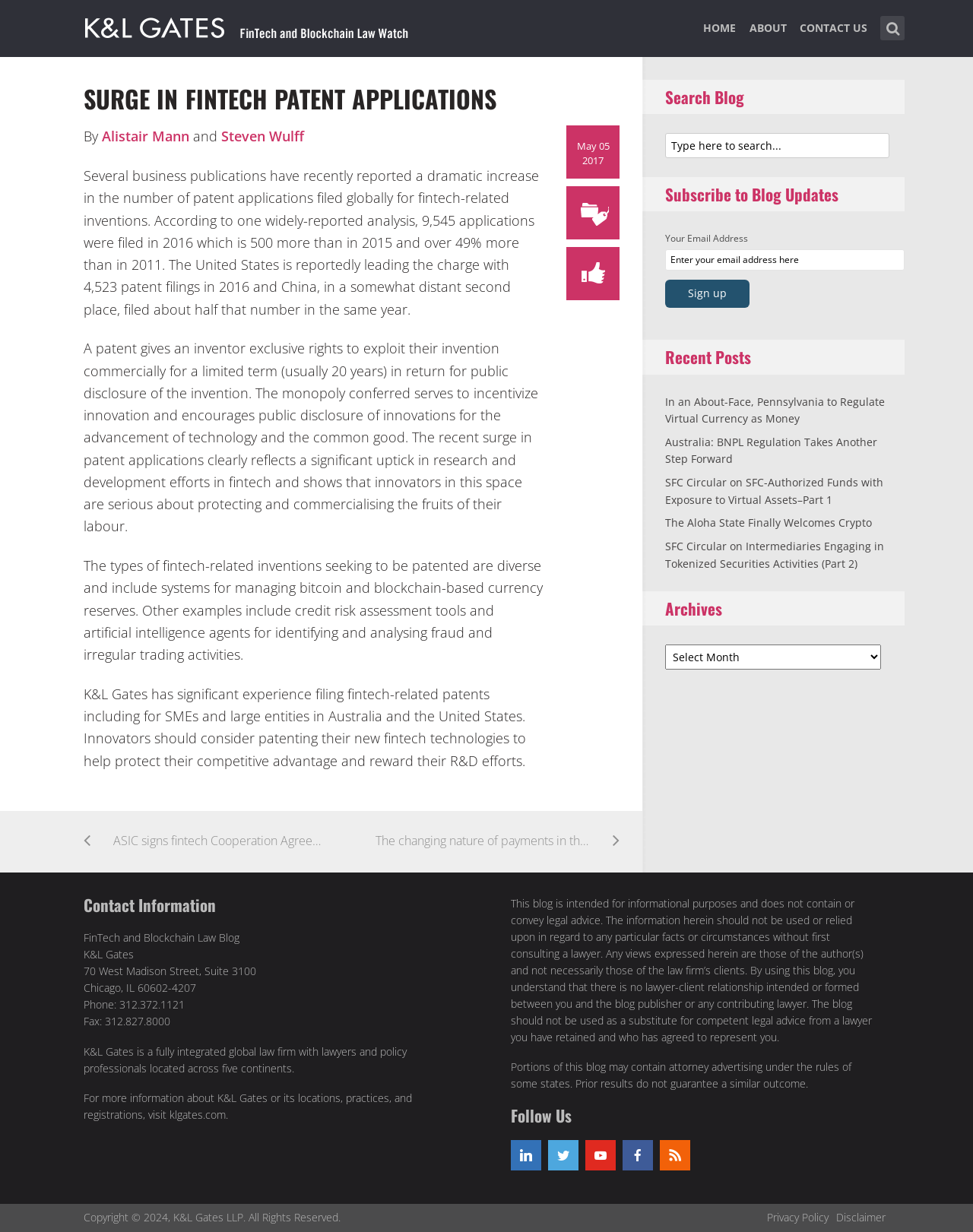Identify the bounding box coordinates for the region of the element that should be clicked to carry out the instruction: "Read the article about surge in fintech patent applications". The bounding box coordinates should be four float numbers between 0 and 1, i.e., [left, top, right, bottom].

[0.086, 0.064, 0.66, 0.646]